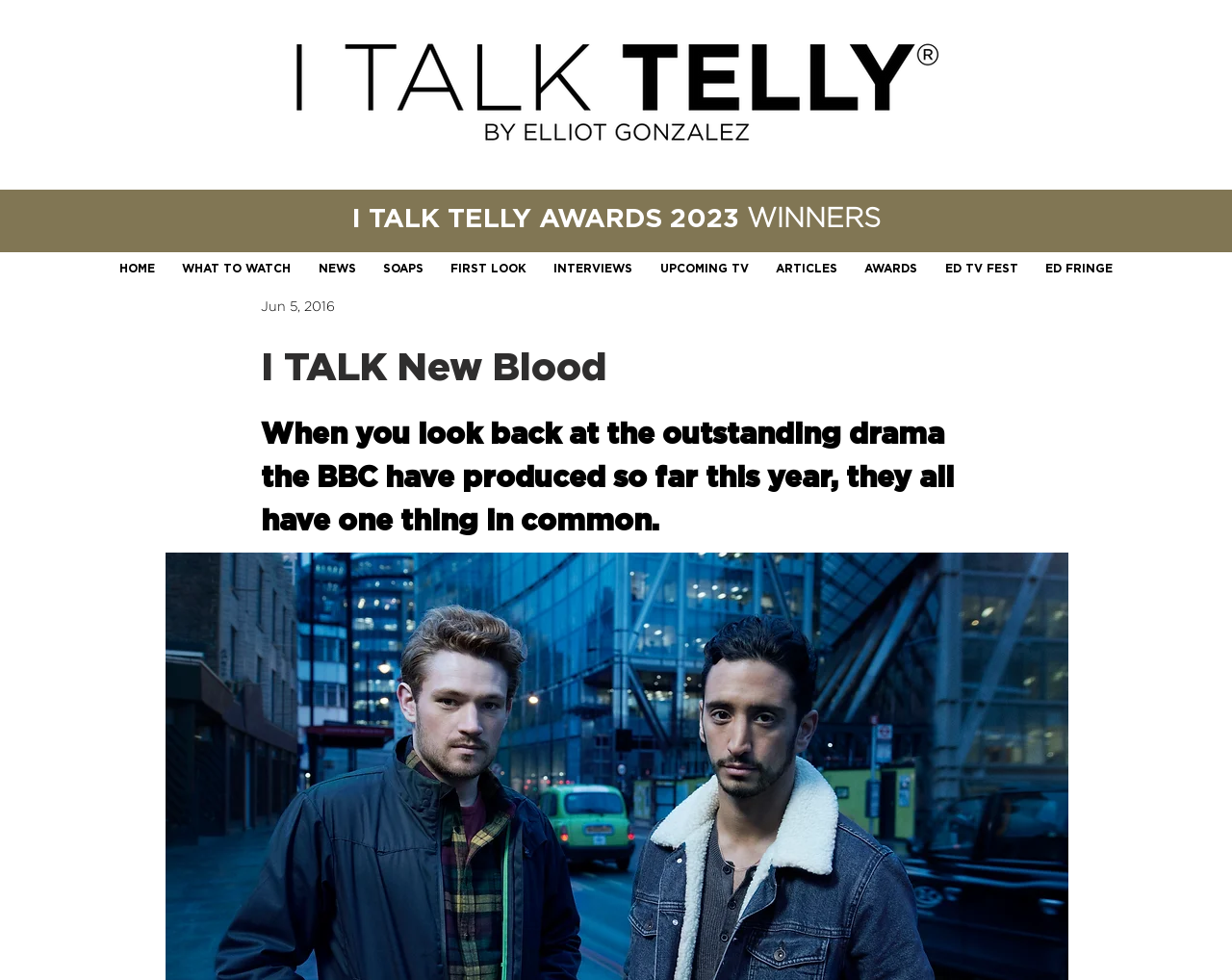Provide the bounding box coordinates for the UI element that is described by this text: "WHAT TO WATCH". The coordinates should be in the form of four float numbers between 0 and 1: [left, top, right, bottom].

[0.14, 0.257, 0.244, 0.29]